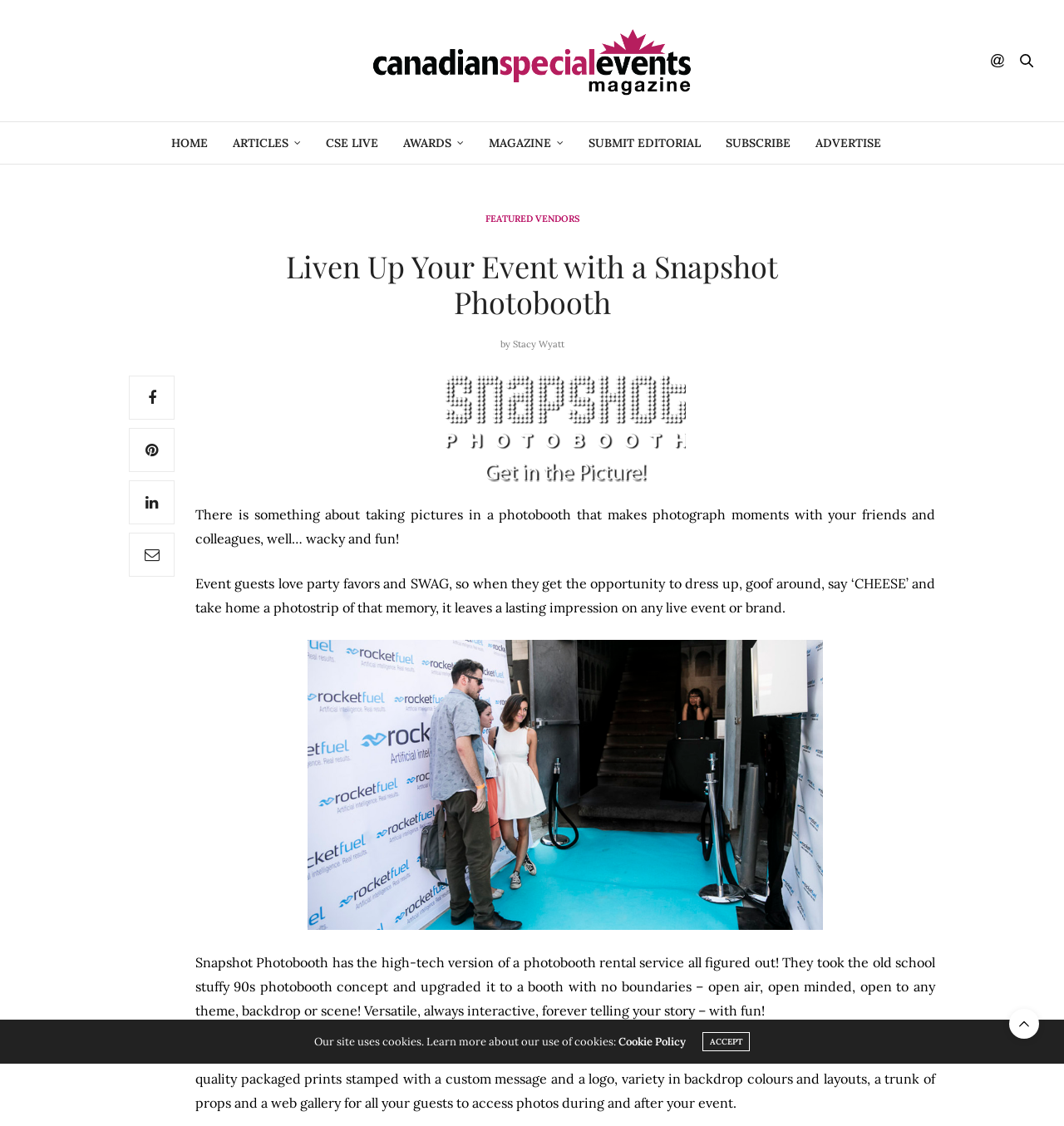What is the name of the event supplier featured in this article?
Utilize the image to construct a detailed and well-explained answer.

The article mentions 'Snapshot Photobooth has the high-tech version of a photobooth rental service all figured out!' which indicates that Snapshot Photobooth is the event supplier being featured.